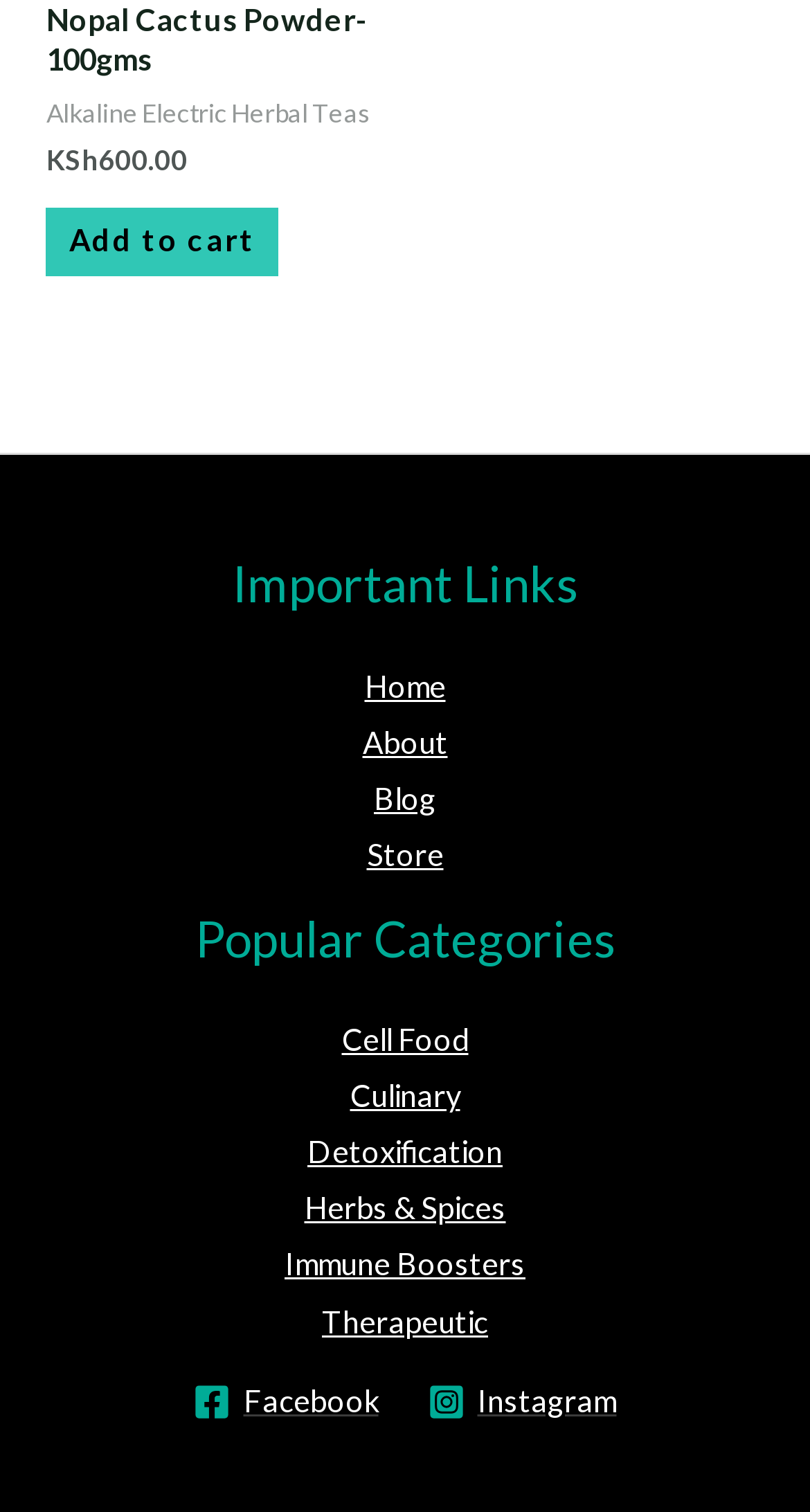For the element described, predict the bounding box coordinates as (top-left x, top-left y, bottom-right x, bottom-right y). All values should be between 0 and 1. Element description: Home

[0.45, 0.442, 0.55, 0.465]